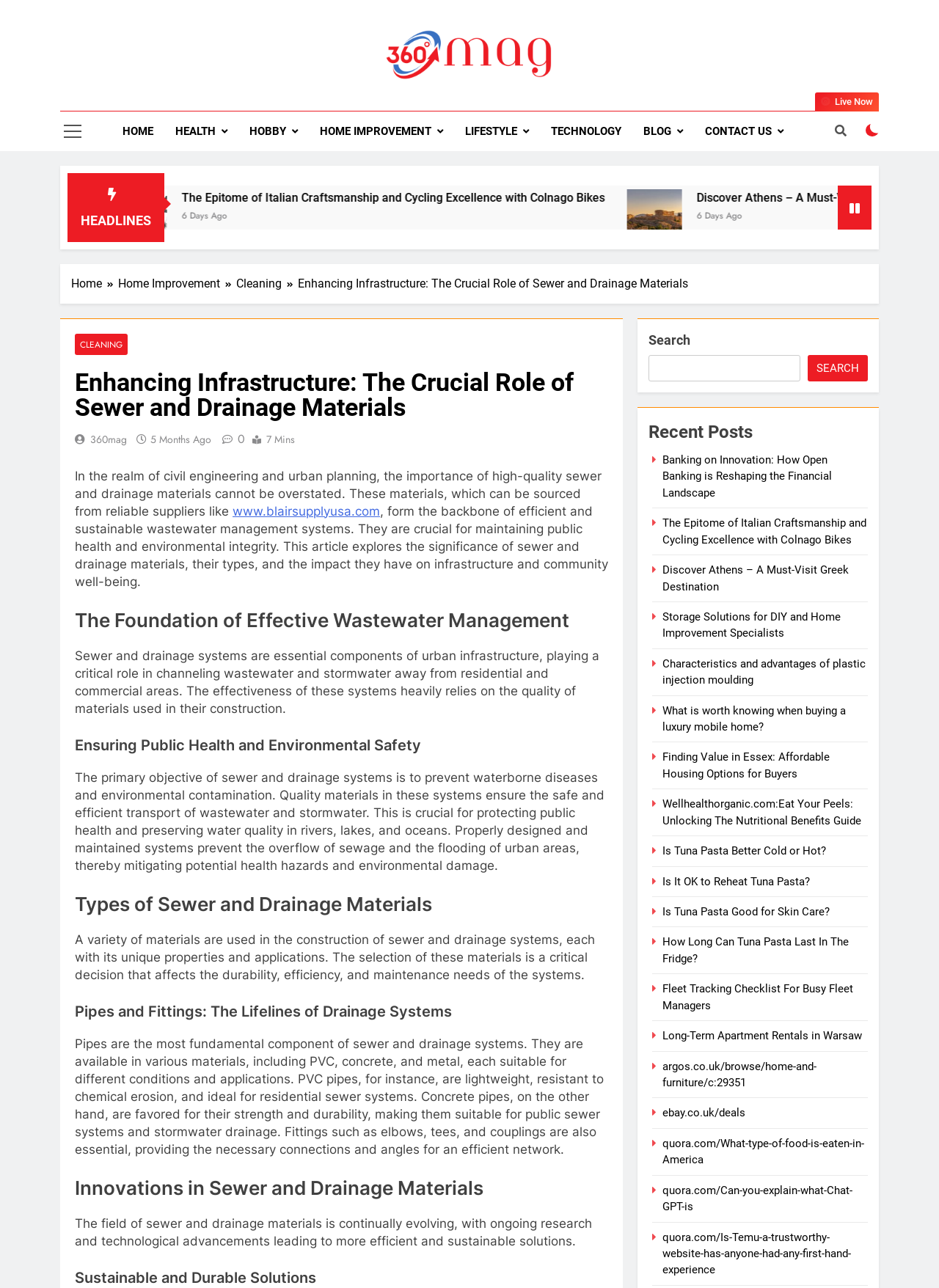Extract the bounding box coordinates for the HTML element that matches this description: "parent_node: SEARCH name="s"". The coordinates should be four float numbers between 0 and 1, i.e., [left, top, right, bottom].

[0.691, 0.276, 0.852, 0.296]